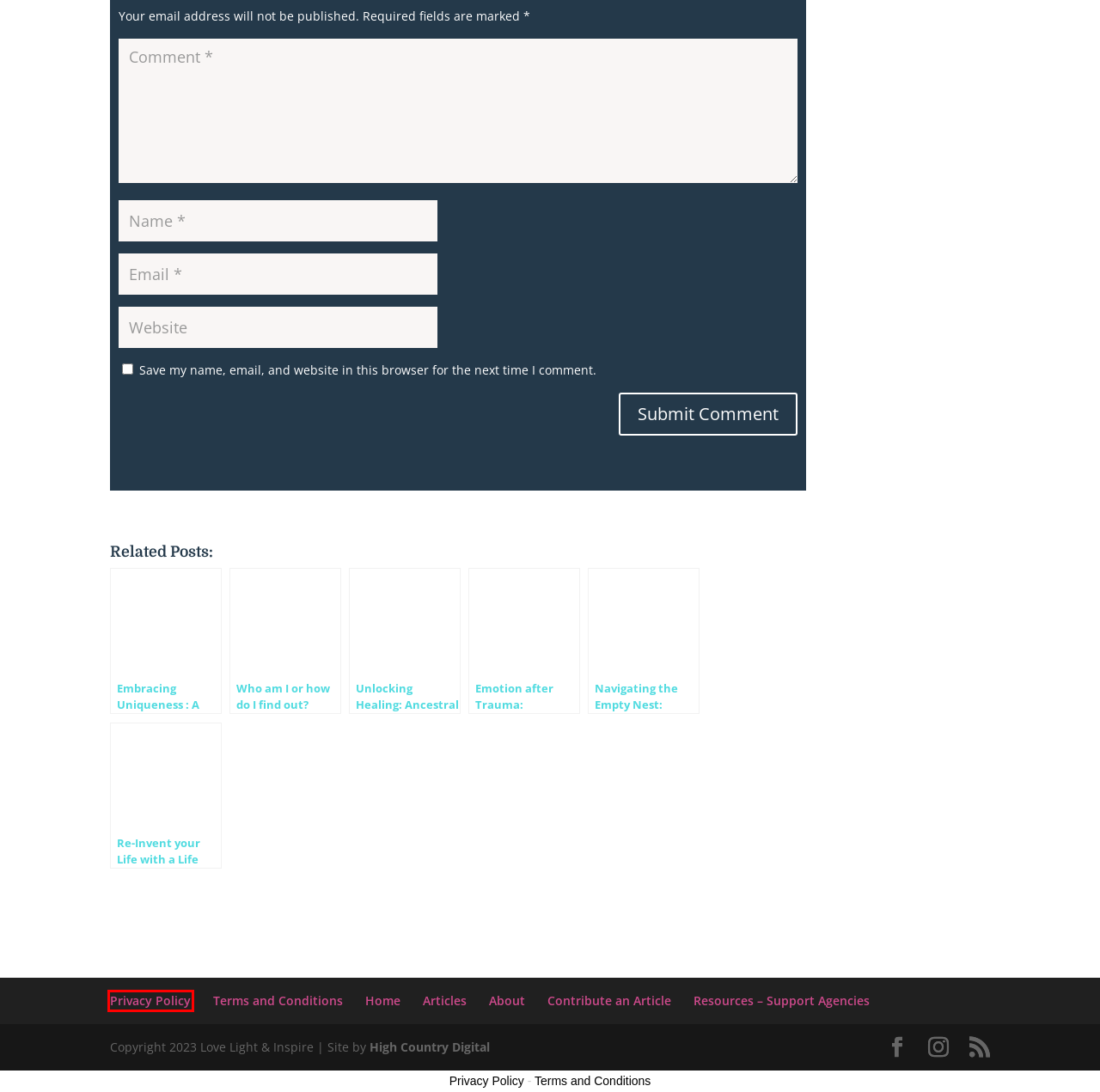Examine the screenshot of the webpage, which includes a red bounding box around an element. Choose the best matching webpage description for the page that will be displayed after clicking the element inside the red bounding box. Here are the candidates:
A. Embracing Uniqueness : A Journey of Transformation and Healing | Love Light & Inspiration
B. No-Bull, Affordable Websites for Business - High Country Digital
C. Who am I or how do I find out? | Love Light & Inspiration
D. Resources - Support Agencies | Love Light & Inspiration
E. Contribute an Article | Love Light & Inspiration
F. Terms and Conditions | Love Light & Inspiration
G. Letting go when kids leaves home.
H. Privacy Policy | Love Light & Inspiration

H